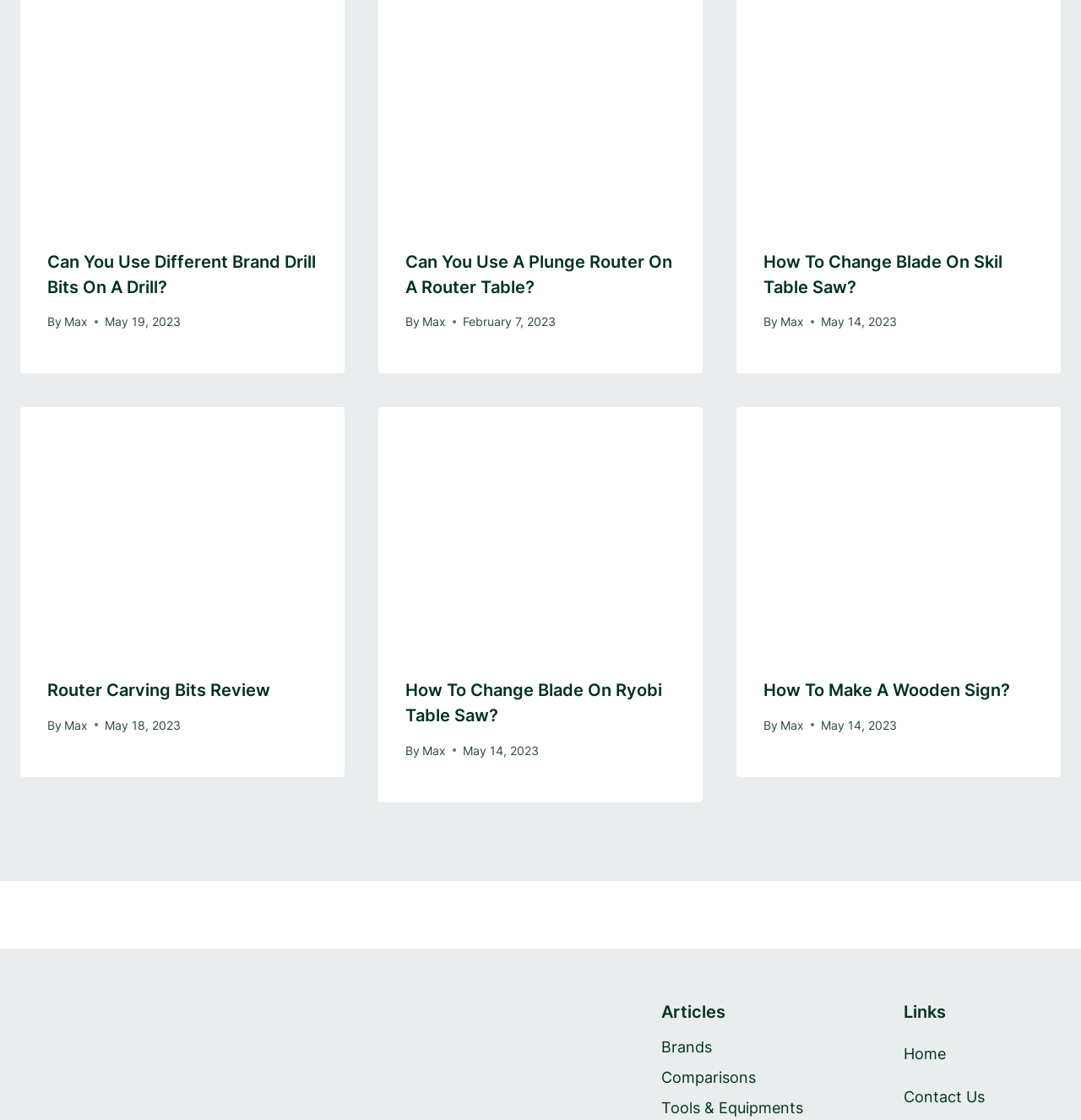Give a succinct answer to this question in a single word or phrase: 
What is the date of the most recent article on this webpage?

May 19, 2023